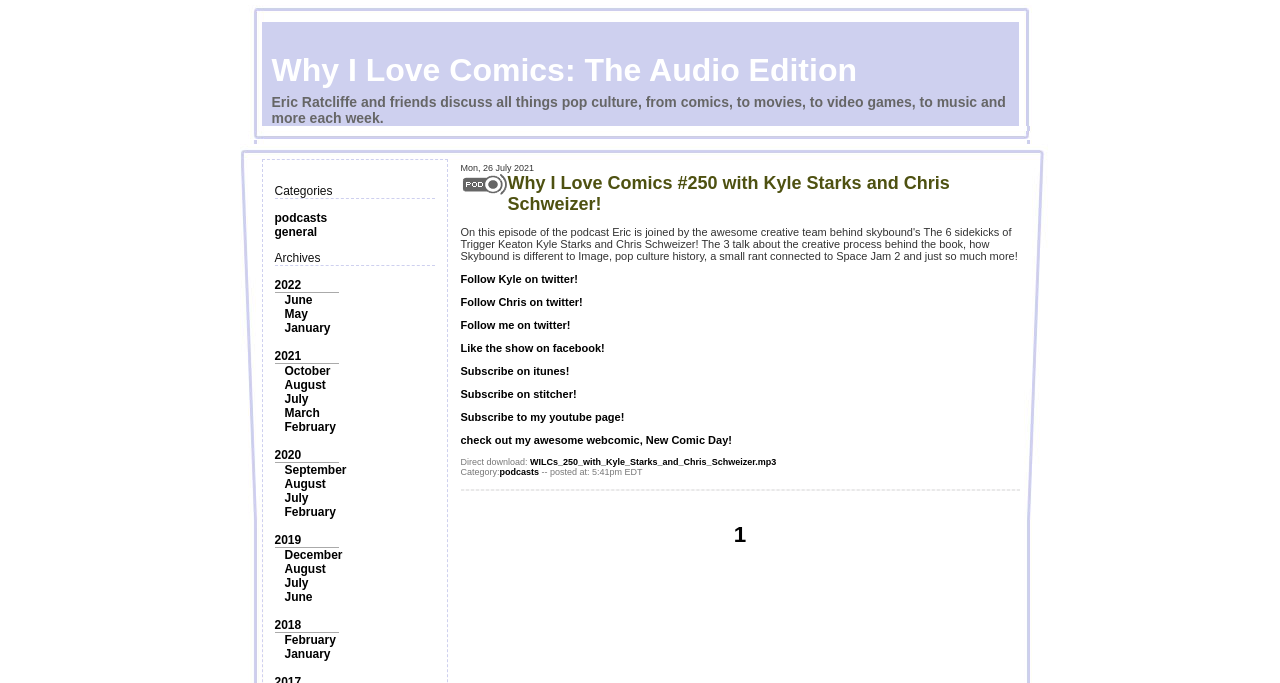Please locate the bounding box coordinates of the element that needs to be clicked to achieve the following instruction: "Read the latest podcast episode". The coordinates should be four float numbers between 0 and 1, i.e., [left, top, right, bottom].

[0.359, 0.237, 0.797, 0.7]